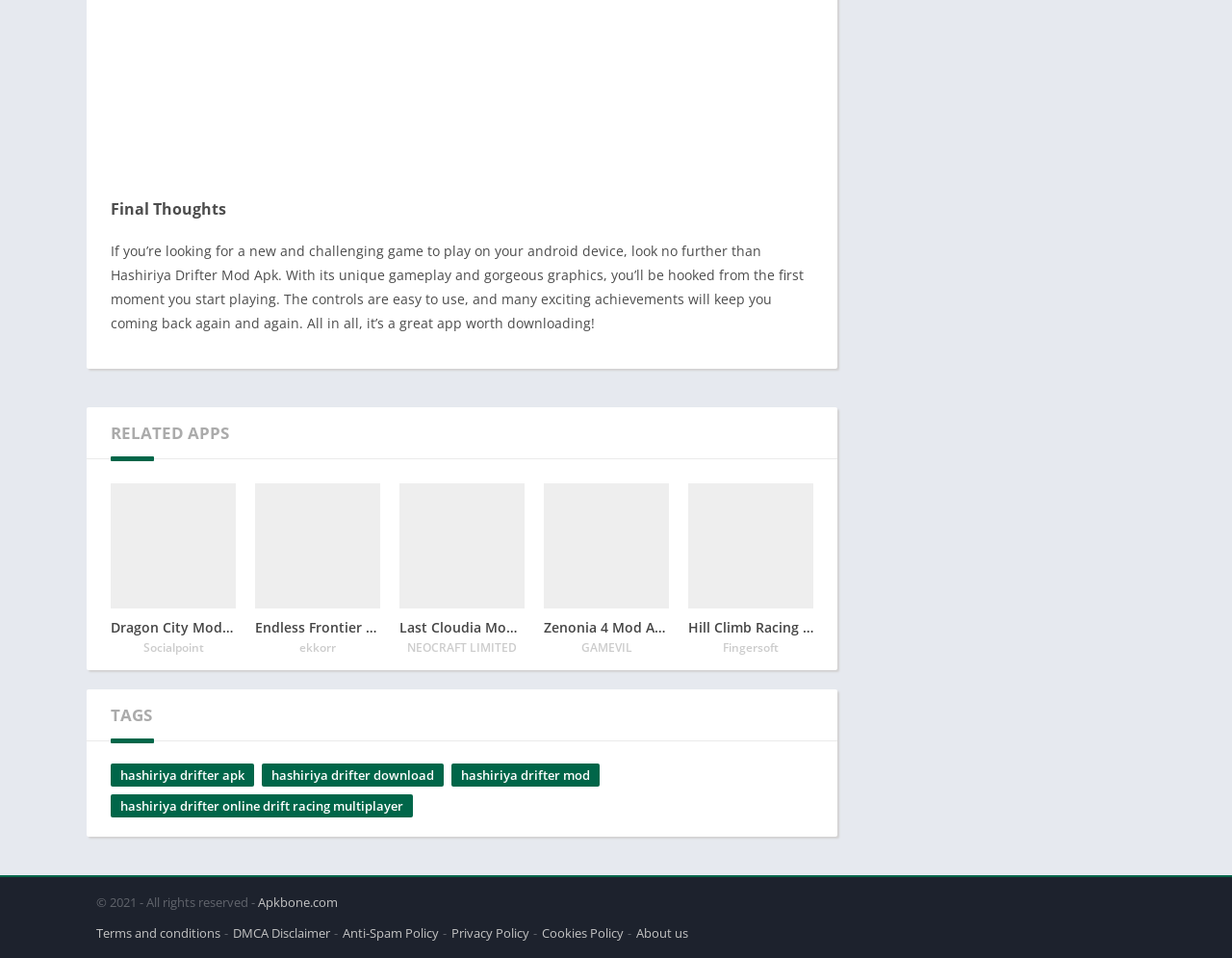Using the given element description, provide the bounding box coordinates (top-left x, top-left y, bottom-right x, bottom-right y) for the corresponding UI element in the screenshot: hashiriya drifter mod

[0.366, 0.797, 0.487, 0.821]